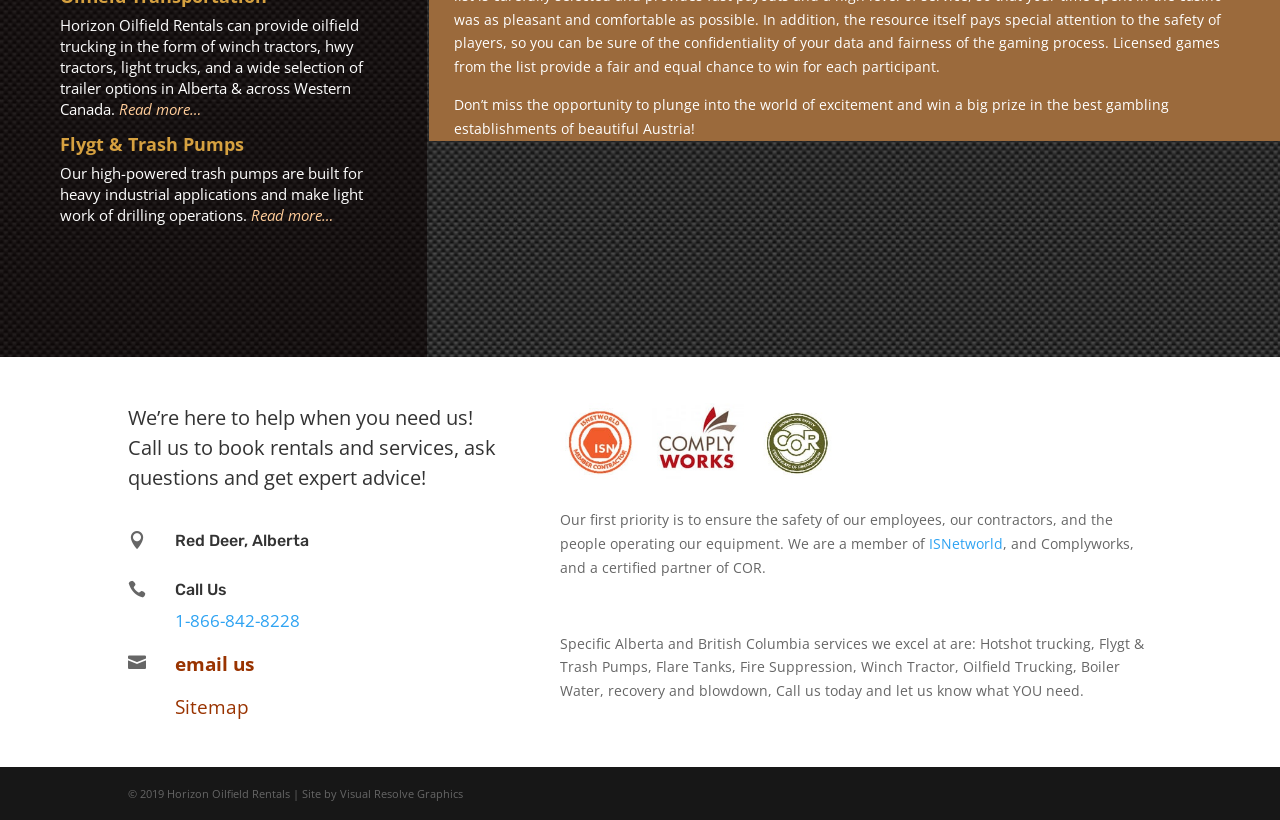What is the name of the company that designed the website? Analyze the screenshot and reply with just one word or a short phrase.

Visual Resolve Graphics